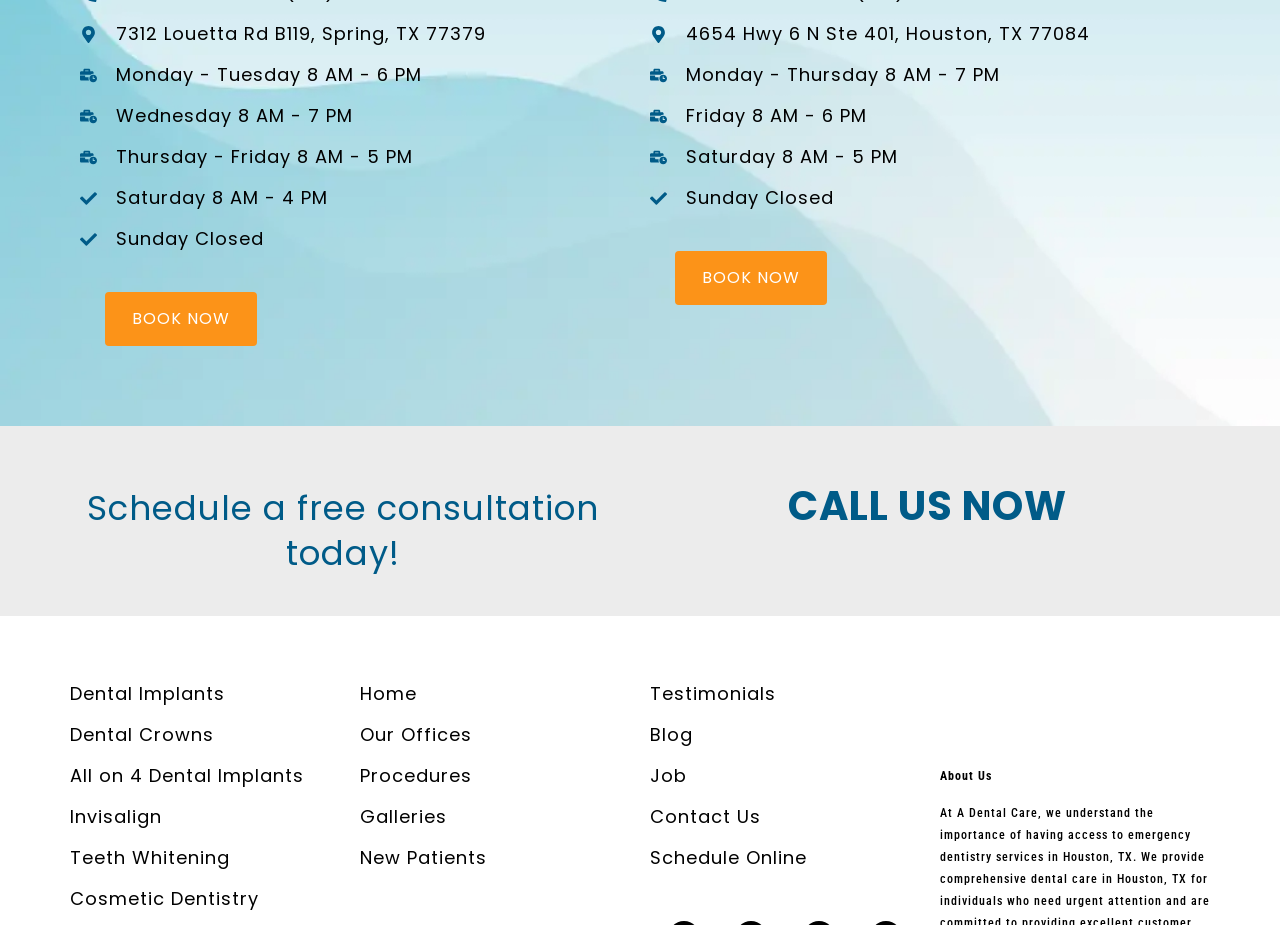Respond with a single word or phrase for the following question: 
What is the call to action above the 'Dental Implants' link?

Schedule a free consultation today!